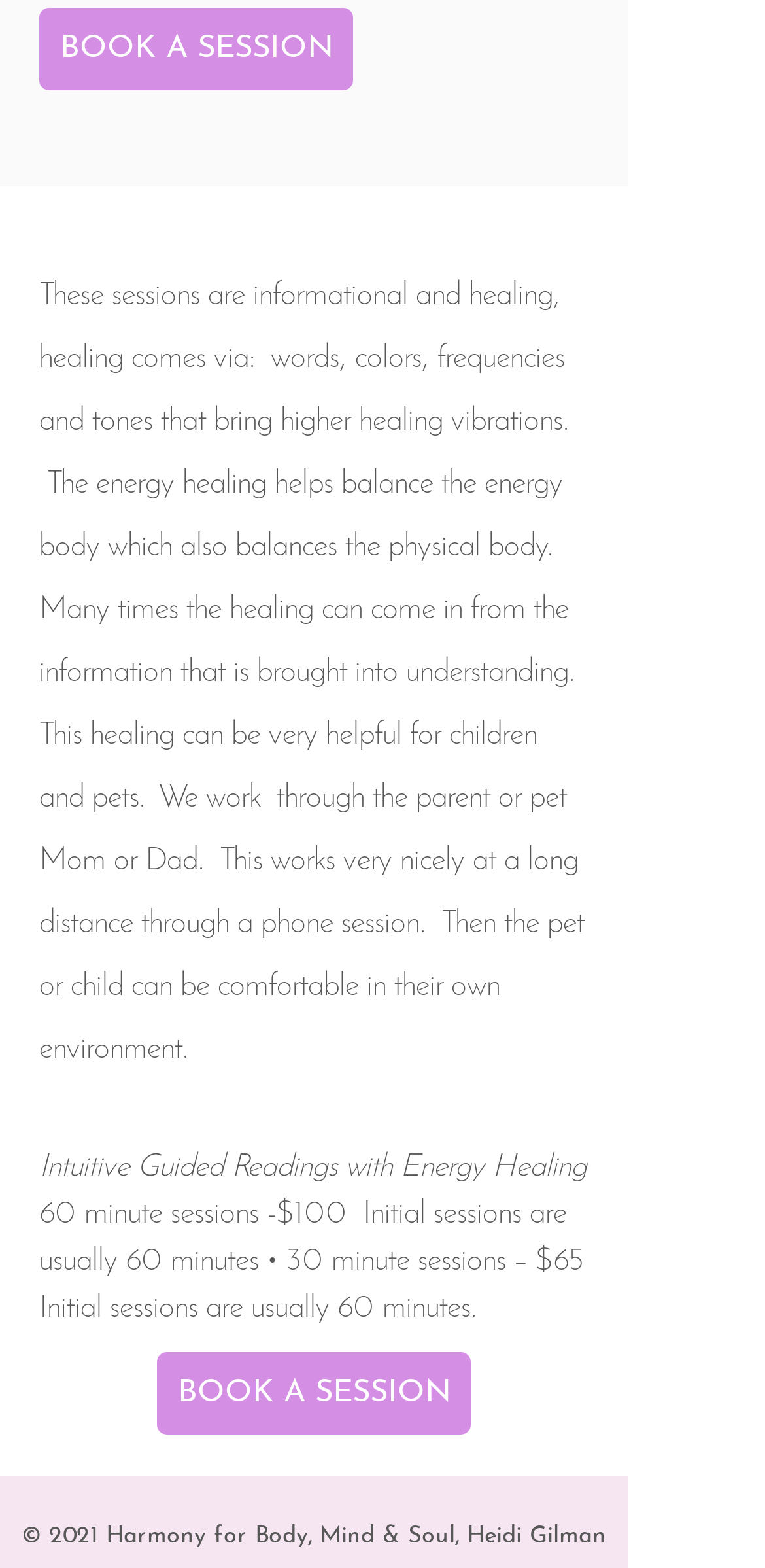Using the information from the screenshot, answer the following question thoroughly:
What is the theme of the website?

Based on the text and the content of the page, the theme of the website appears to be energy healing, with a focus on intuitive guided readings and balancing the energy body.